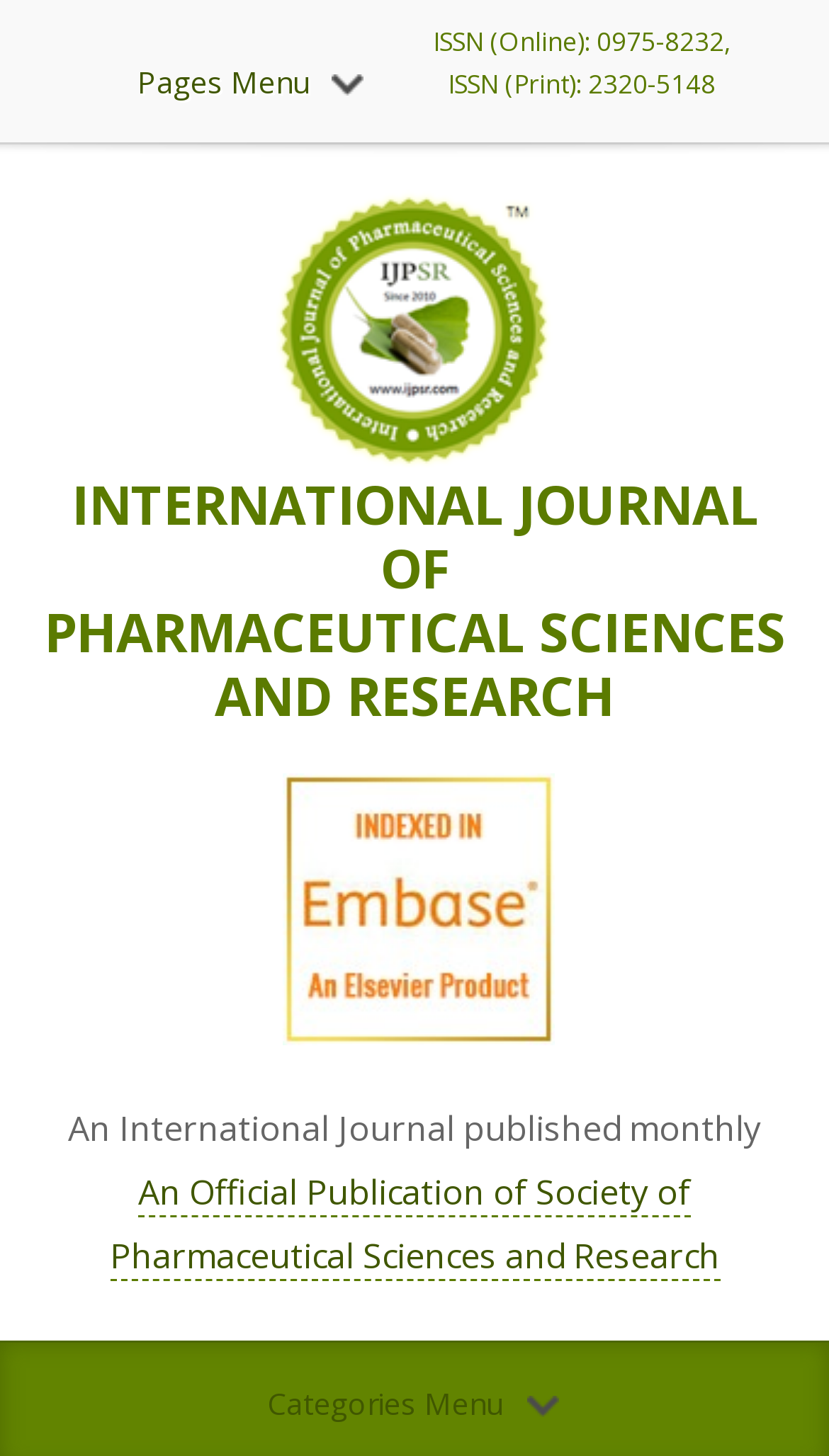What is the name of the society that publishes the journal?
Based on the image, answer the question with a single word or brief phrase.

Society of Pharmaceutical Sciences and Research